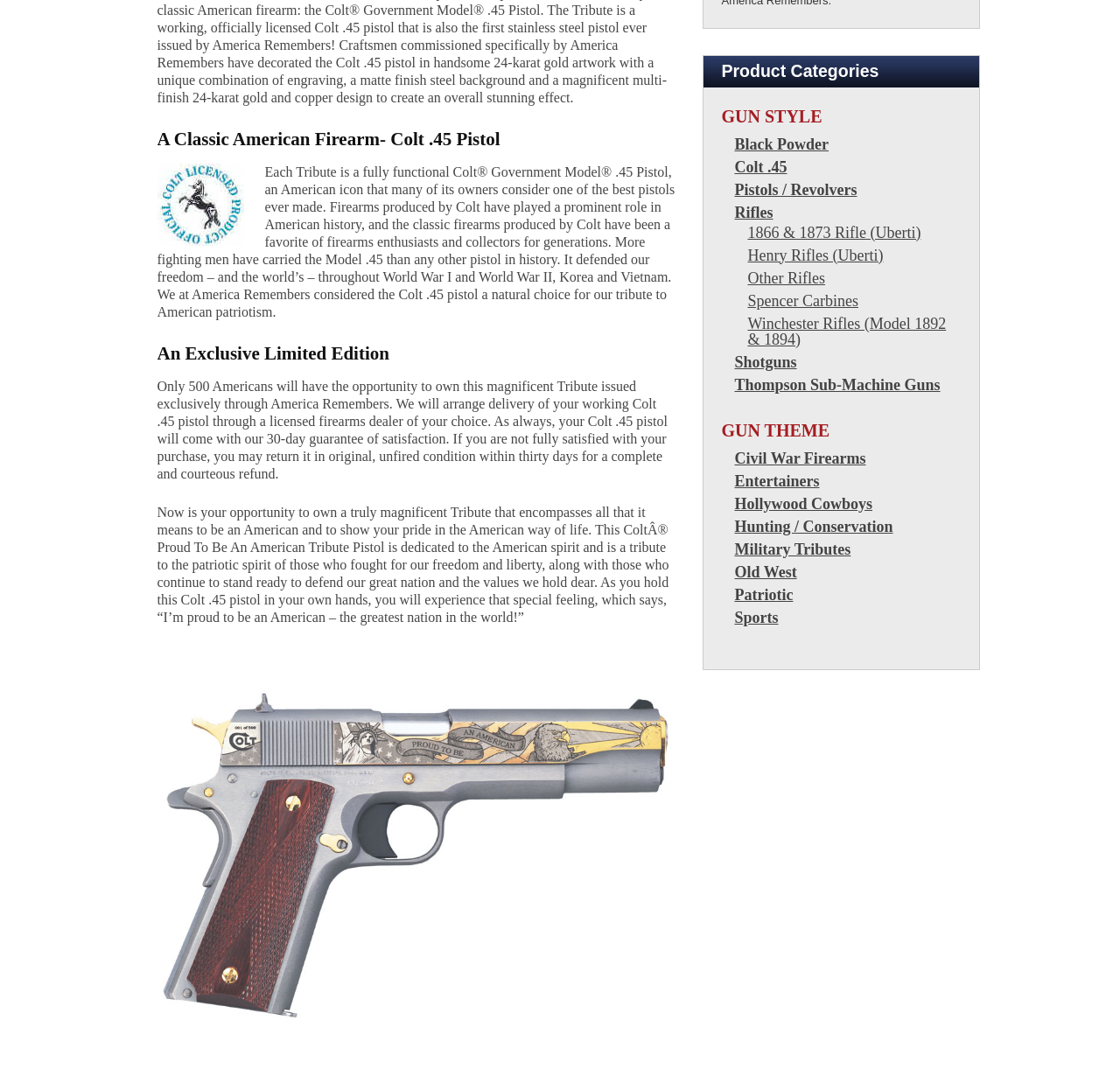Using the element description Patriotic, predict the bounding box coordinates for the UI element. Provide the coordinates in (top-left x, top-left y, bottom-right x, bottom-right y) format with values ranging from 0 to 1.

[0.656, 0.538, 0.859, 0.553]